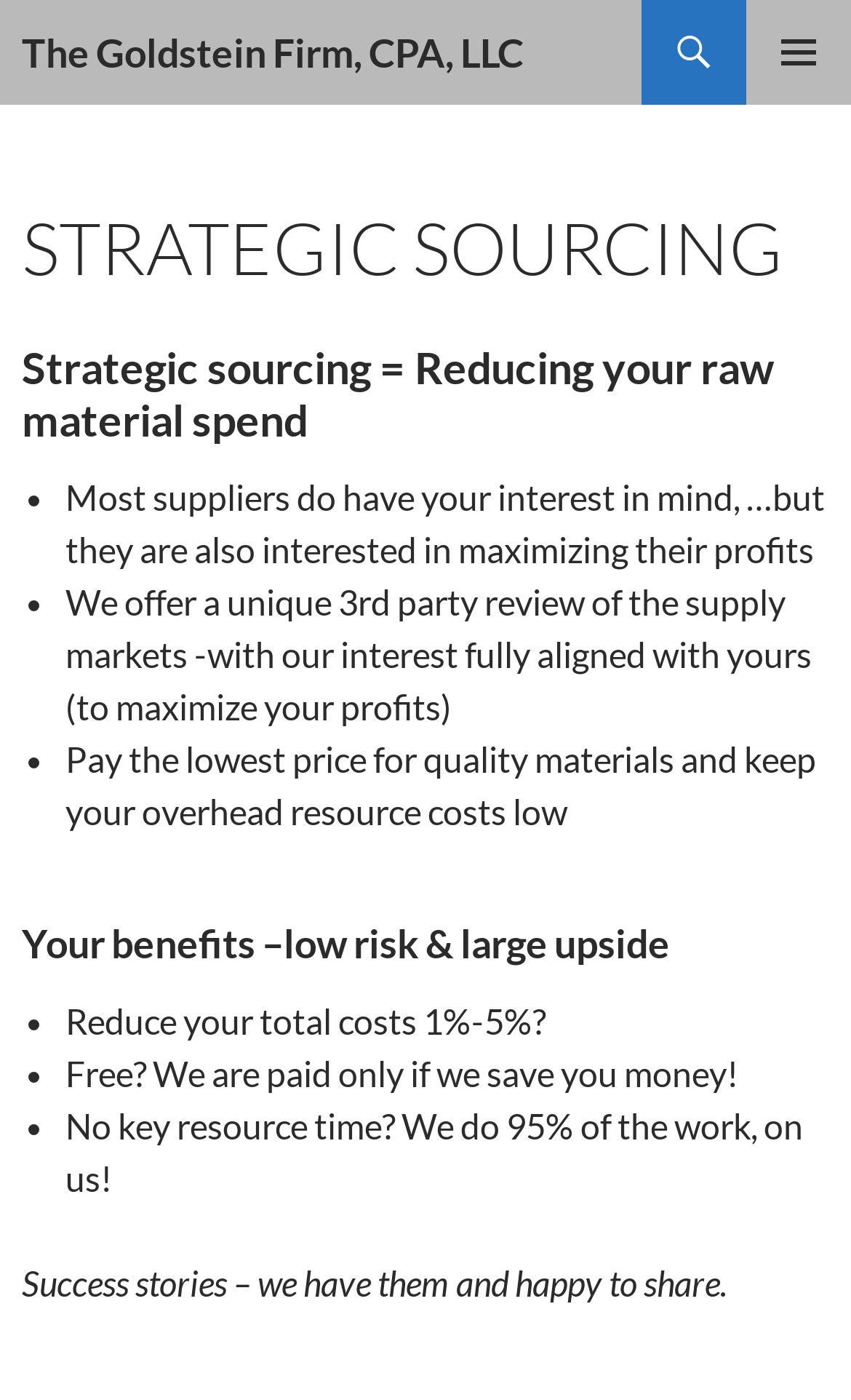Bounding box coordinates are specified in the format (top-left x, top-left y, bottom-right x, bottom-right y). All values are floating point numbers bounded between 0 and 1. Please provide the bounding box coordinate of the region this sentence describes: Primary Menu

[0.877, 0.0, 1.0, 0.075]